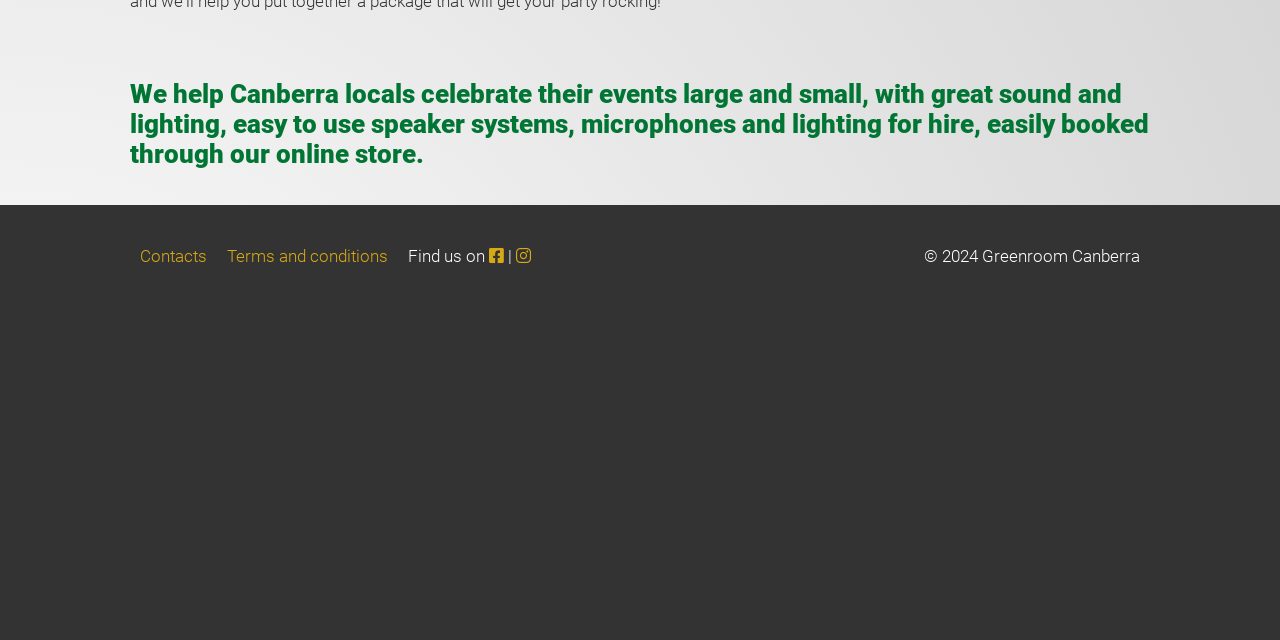Find the bounding box coordinates for the UI element whose description is: "Contacts". The coordinates should be four float numbers between 0 and 1, in the format [left, top, right, bottom].

[0.109, 0.384, 0.162, 0.415]